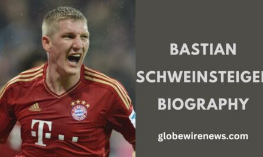Carefully examine the image and provide an in-depth answer to the question: What is the source of the biography?

The image is presented alongside the logo of Globe Wire News, which indicates that Globe Wire News is the source of the biography.